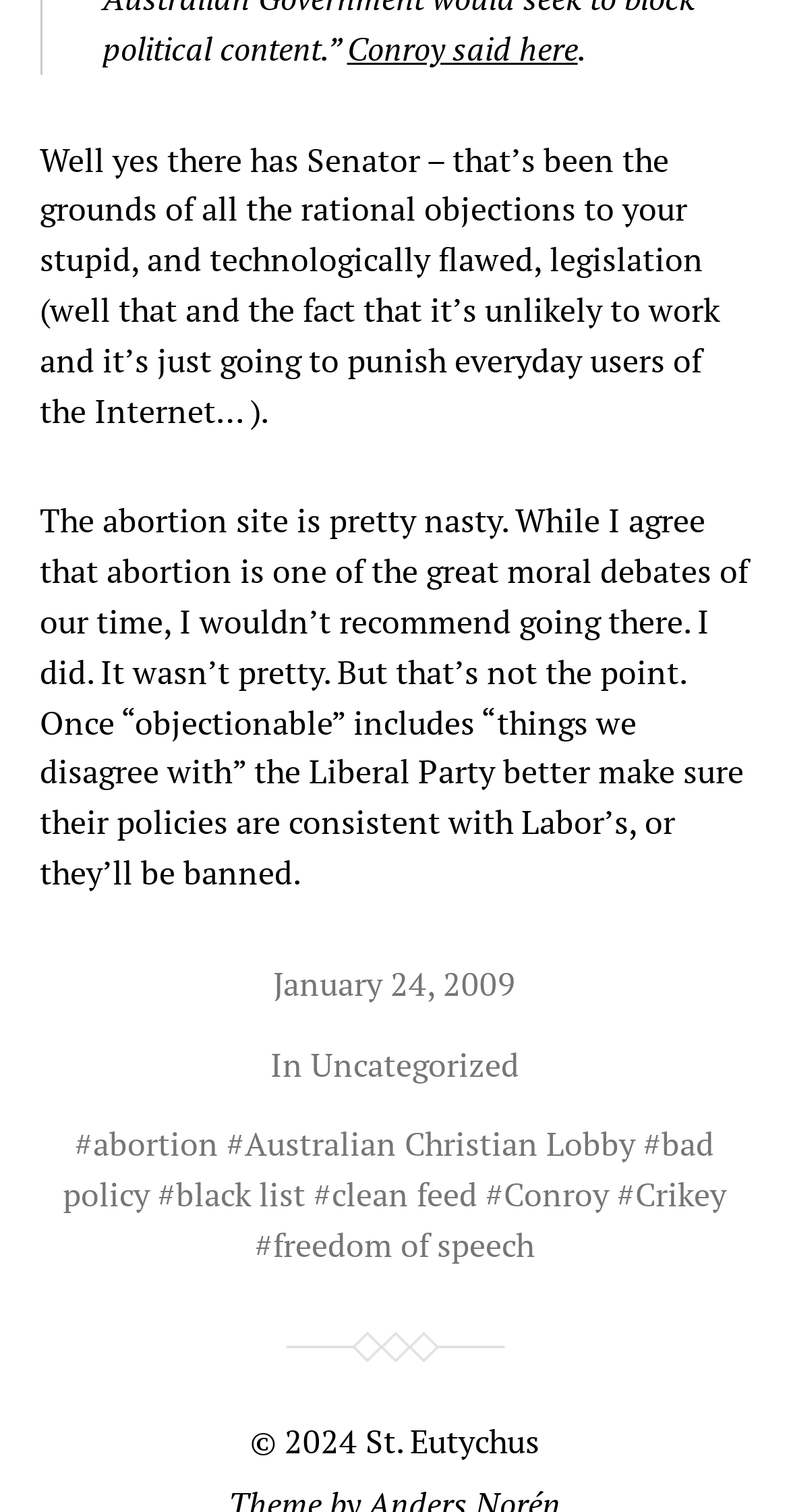Highlight the bounding box coordinates of the element that should be clicked to carry out the following instruction: "Read more about the Australian Christian Lobby". The coordinates must be given as four float numbers ranging from 0 to 1, i.e., [left, top, right, bottom].

[0.31, 0.742, 0.805, 0.772]